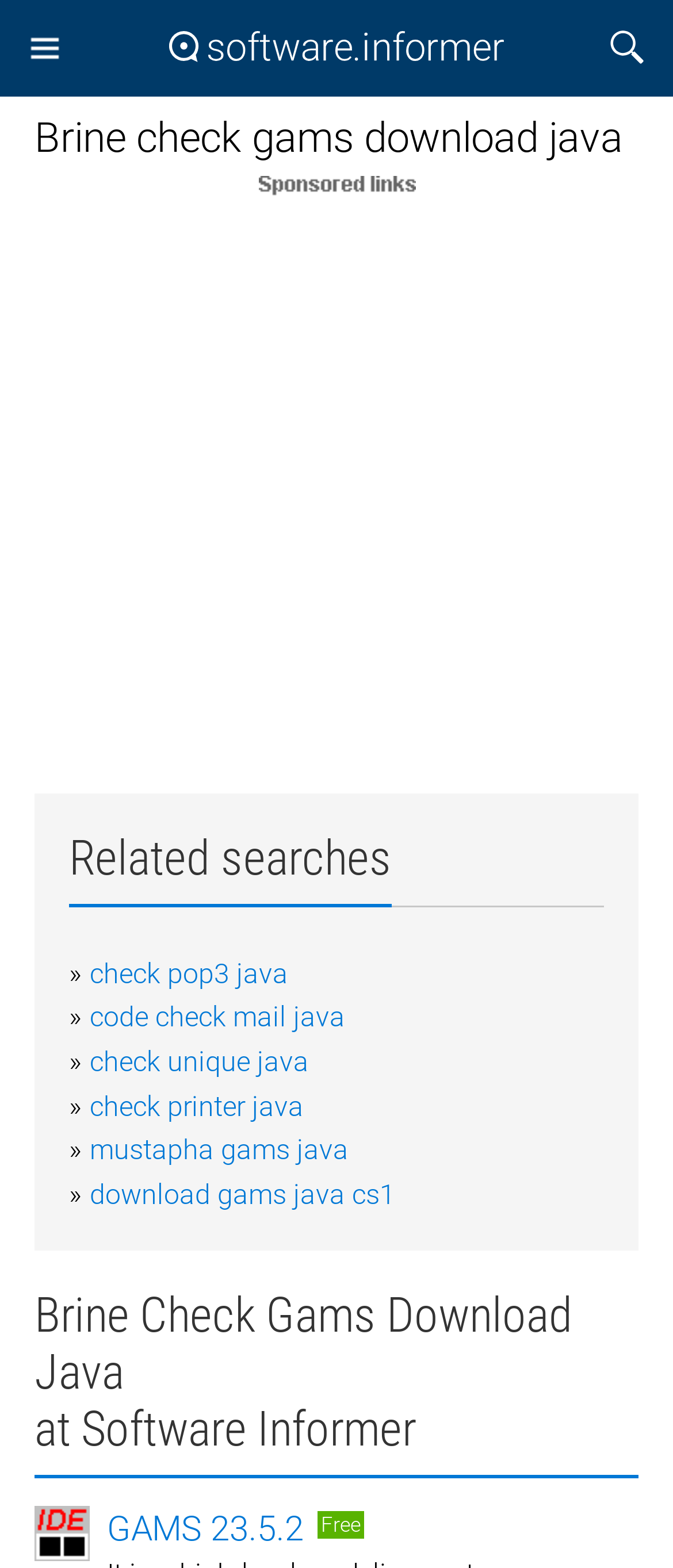Please identify the bounding box coordinates of the element I should click to complete this instruction: 'Search for something'. The coordinates should be given as four float numbers between 0 and 1, like this: [left, top, right, bottom].

[0.892, 0.013, 0.974, 0.048]